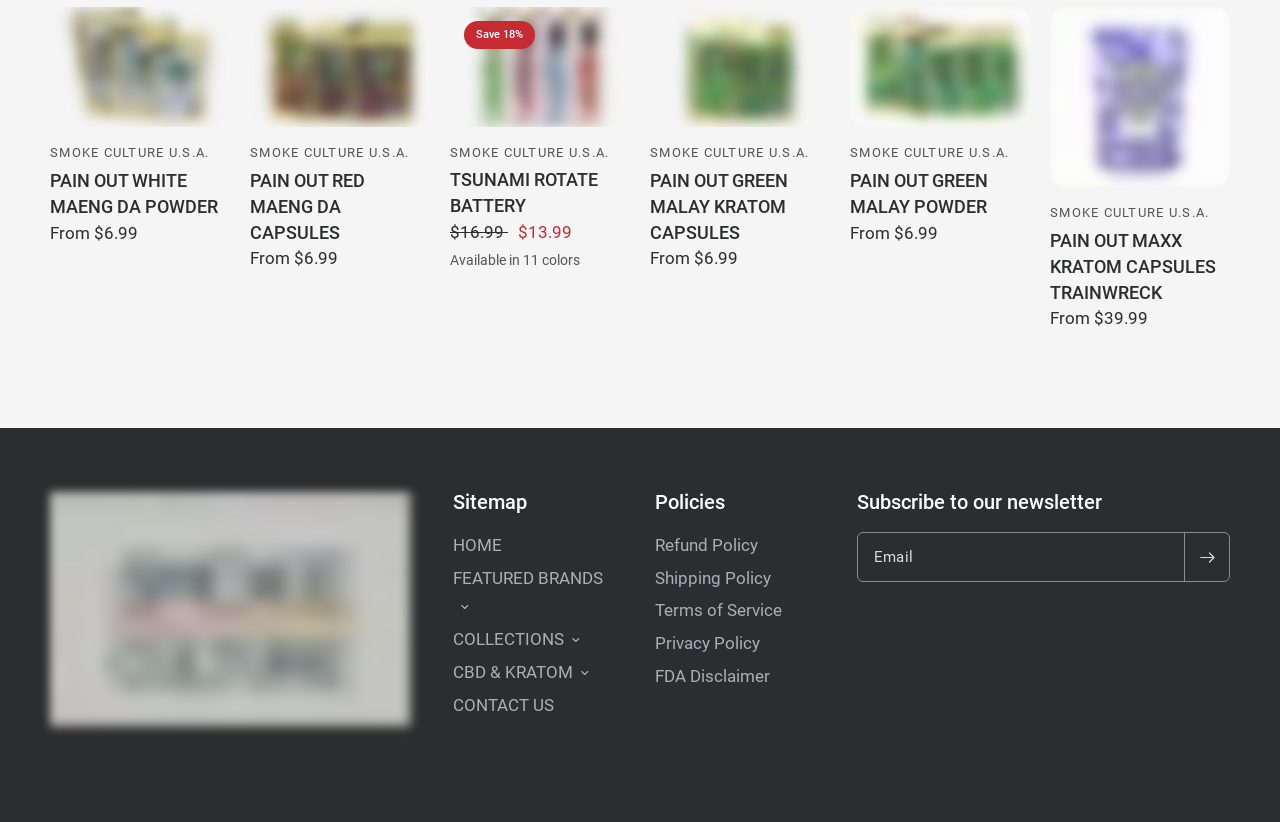Bounding box coordinates must be specified in the format (top-left x, top-left y, bottom-right x, bottom-right y). All values should be floating point numbers between 0 and 1. What are the bounding box coordinates of the UI element described as: Policies

[0.512, 0.599, 0.646, 0.623]